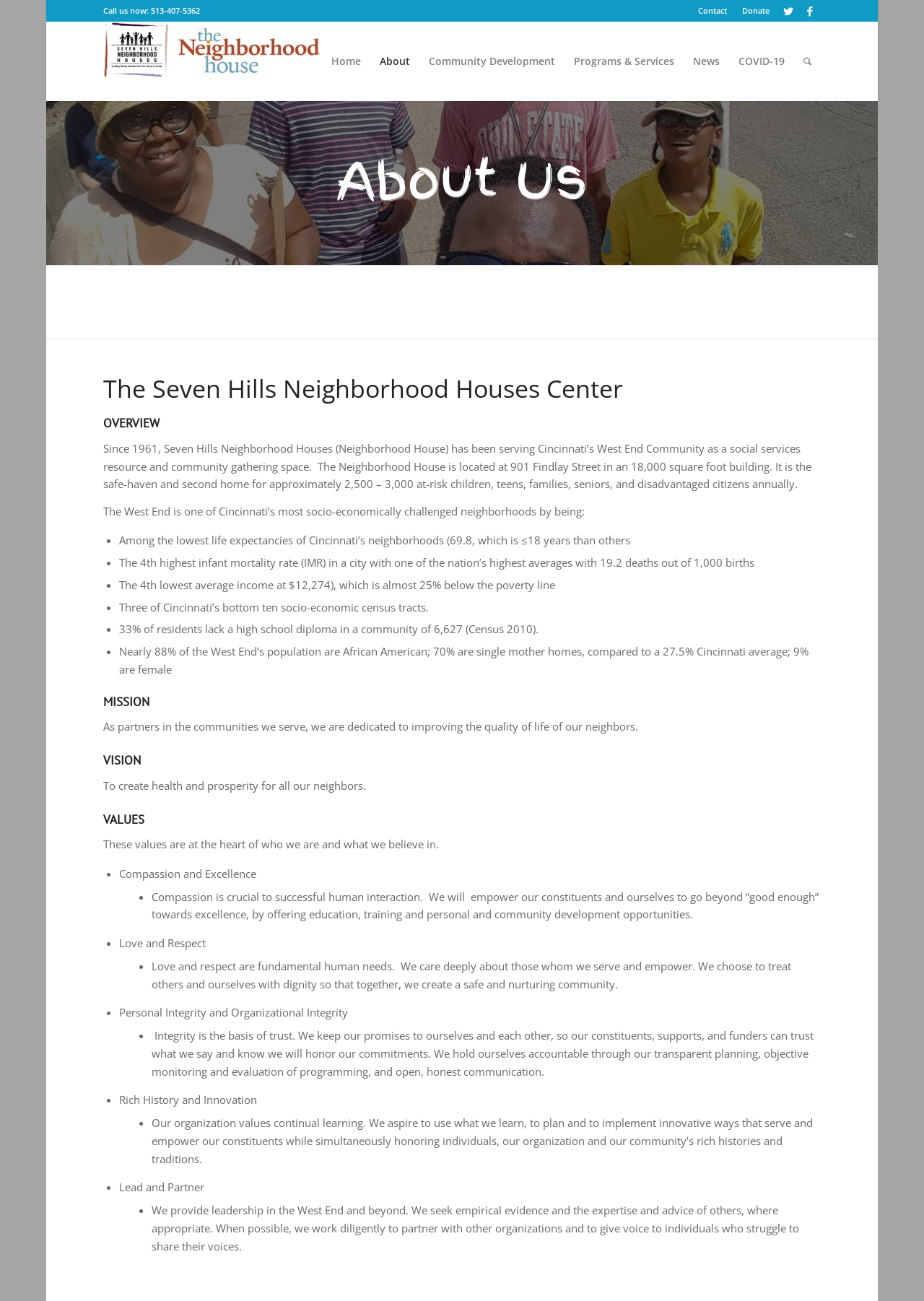Identify the bounding box coordinates of the clickable region required to complete the instruction: "Click the 'Home' link". The coordinates should be given as four float numbers within the range of 0 and 1, i.e., [left, top, right, bottom].

[0.349, 0.017, 0.401, 0.078]